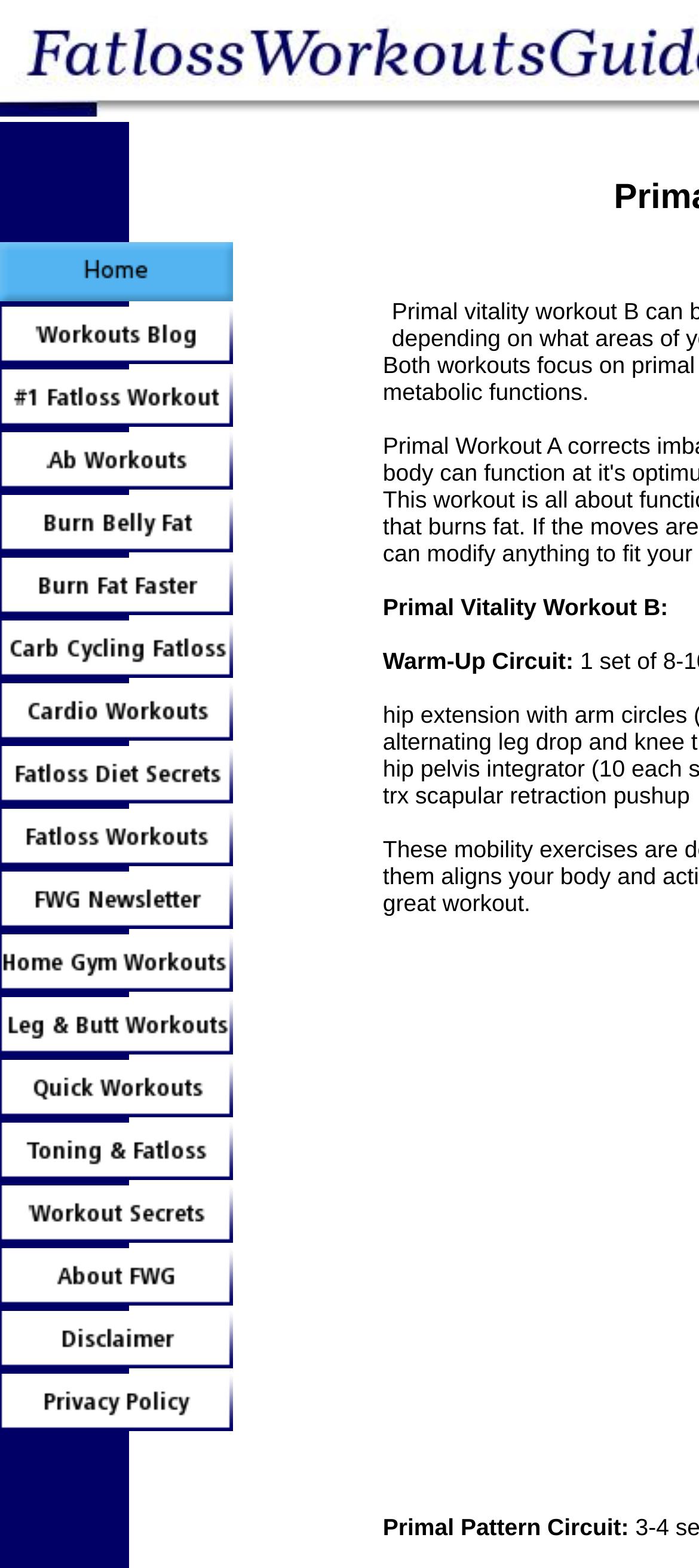Determine the bounding box coordinates of the region to click in order to accomplish the following instruction: "Check About FWG". Provide the coordinates as four float numbers between 0 and 1, specifically [left, top, right, bottom].

[0.0, 0.819, 0.333, 0.836]